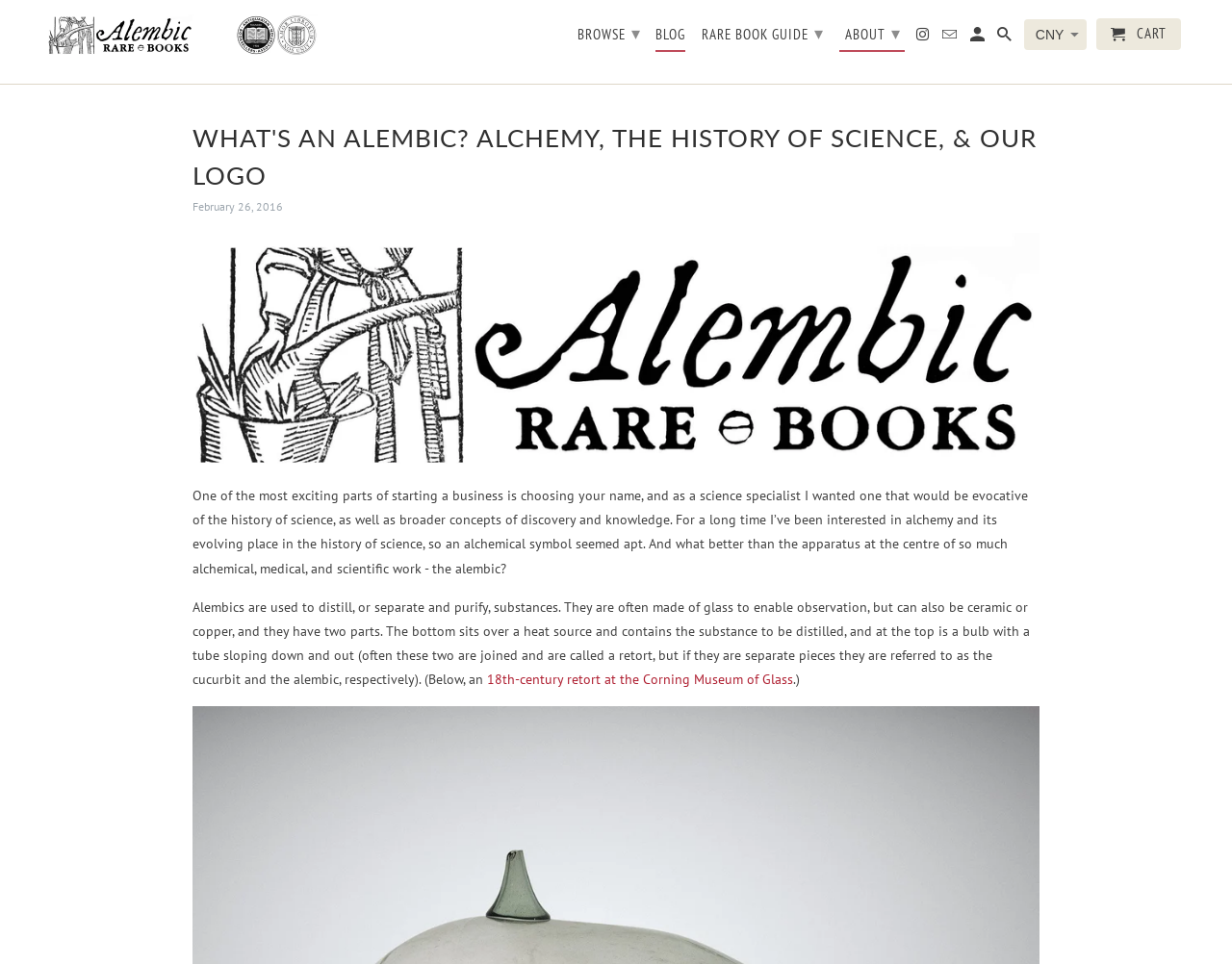Answer briefly with one word or phrase:
What is the name of the business mentioned in the article?

Alembic Rare Books